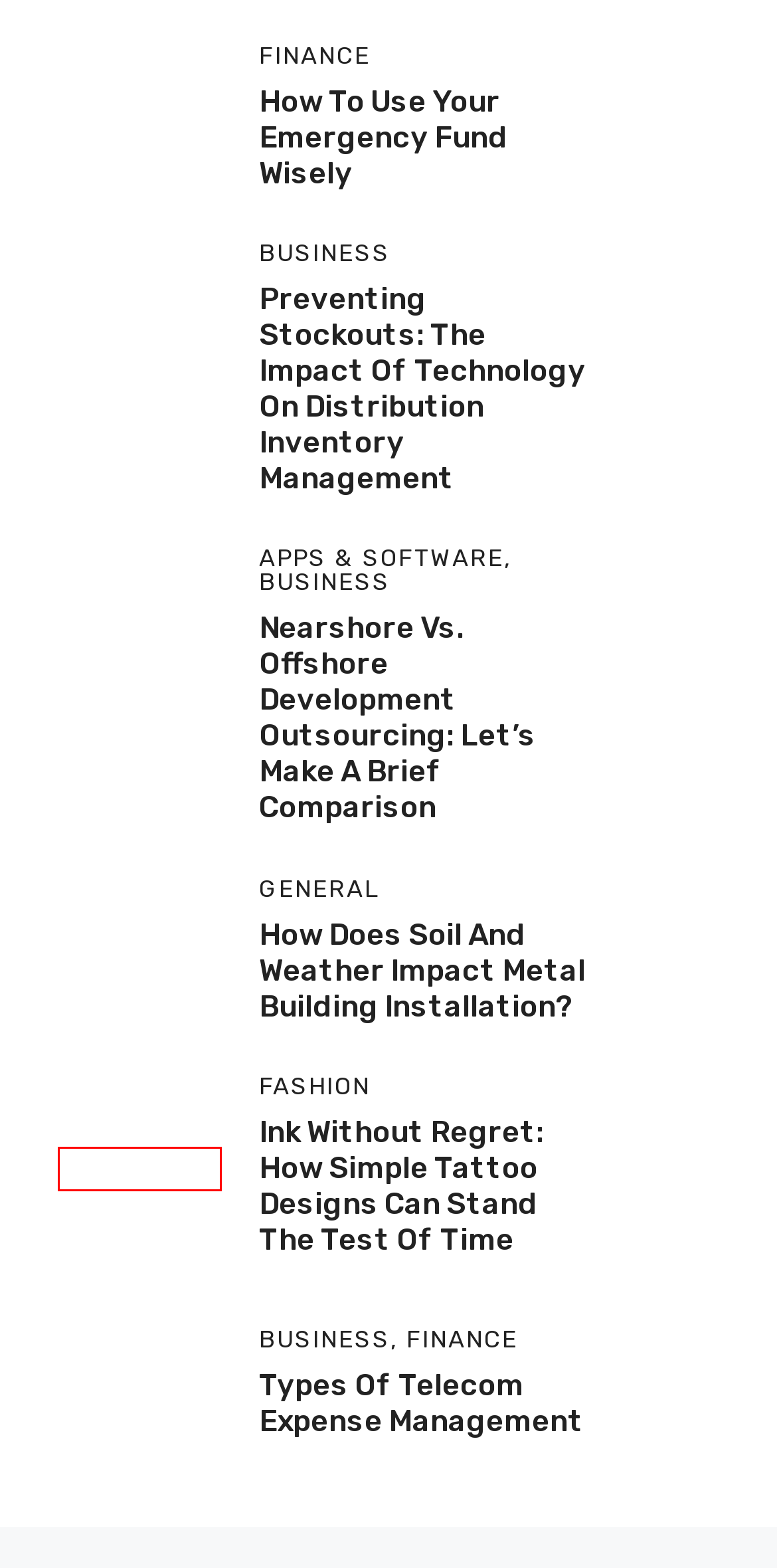You have a screenshot of a webpage with a red bounding box highlighting a UI element. Your task is to select the best webpage description that corresponds to the new webpage after clicking the element. Here are the descriptions:
A. How Simple Tattoo Designs Can Stand the Test of Time
B. The Impact of Technology on Distribution Inventory Management
C. Crafting Brilliance: Abraham Quiros Villalba Expertise Unleashed - Crispme
D. Types of Telecom Expense Management - Crispme
E. Home - Crispme
F. How to Use Your Emergency Fund Wisely - Crispme
G. Nearshore Vs. Offshore Development Outsourcing: Let's Make a Brief Comparison - Crispme
H. How Does Soil And Weather Impact Metal Building Installation? - Crispme

A